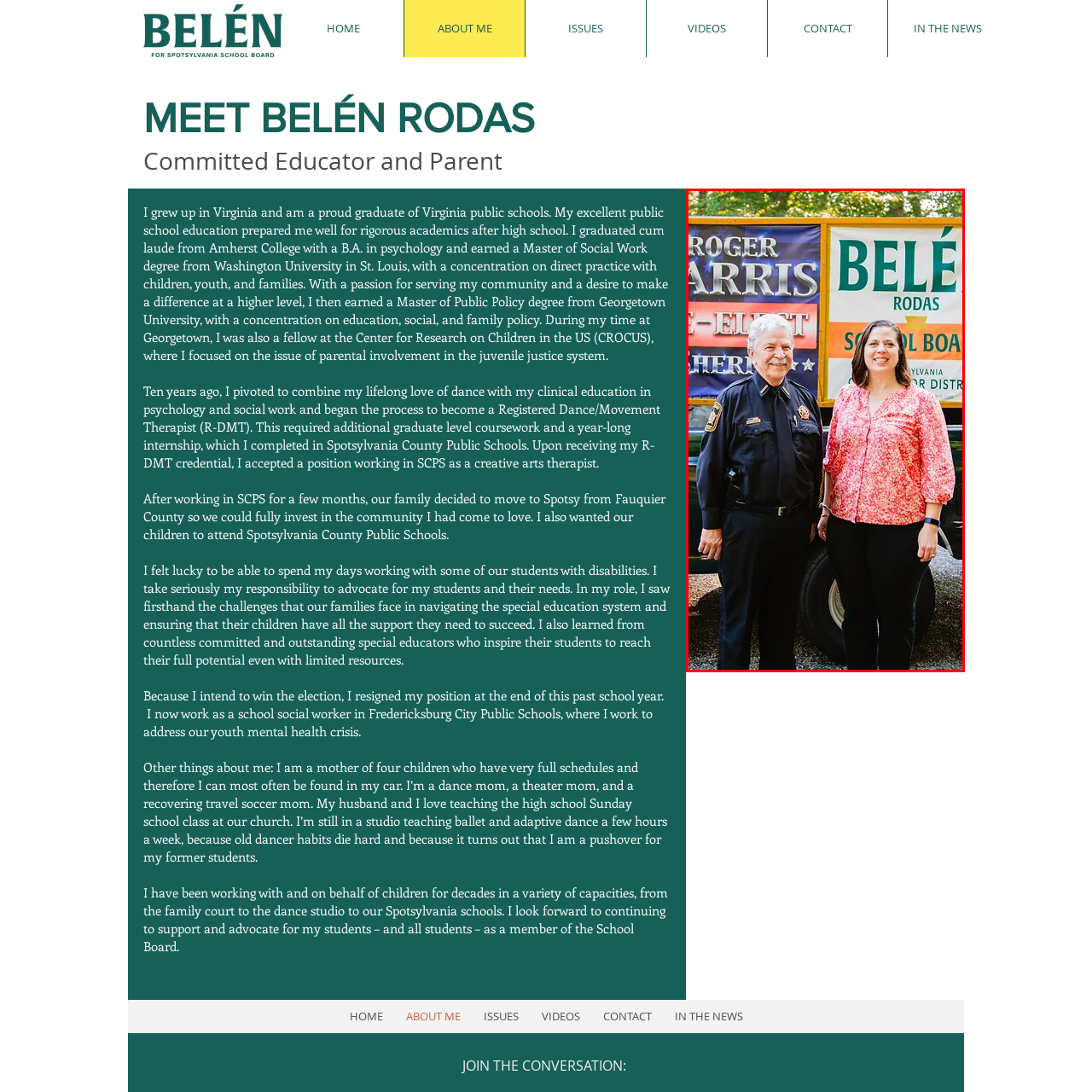Create a thorough description of the image portion outlined in red.

The image features Belén Rodas, a candidate for the Spotsylvania County School Board, standing alongside a man in a law enforcement uniform. They are positioned in front of a large campaign sign that displays her name, emphasizing her bid for the school board. Belén is wearing a vibrant pink blouse and has a welcoming smile, exuding confidence and approachability. The man next to her, also smiling, represents support from the local community, highlighting collaboration in public service initiatives. The background showcases a vehicle adorned with additional campaign signage, illustrating an active campaign environment and community engagement.